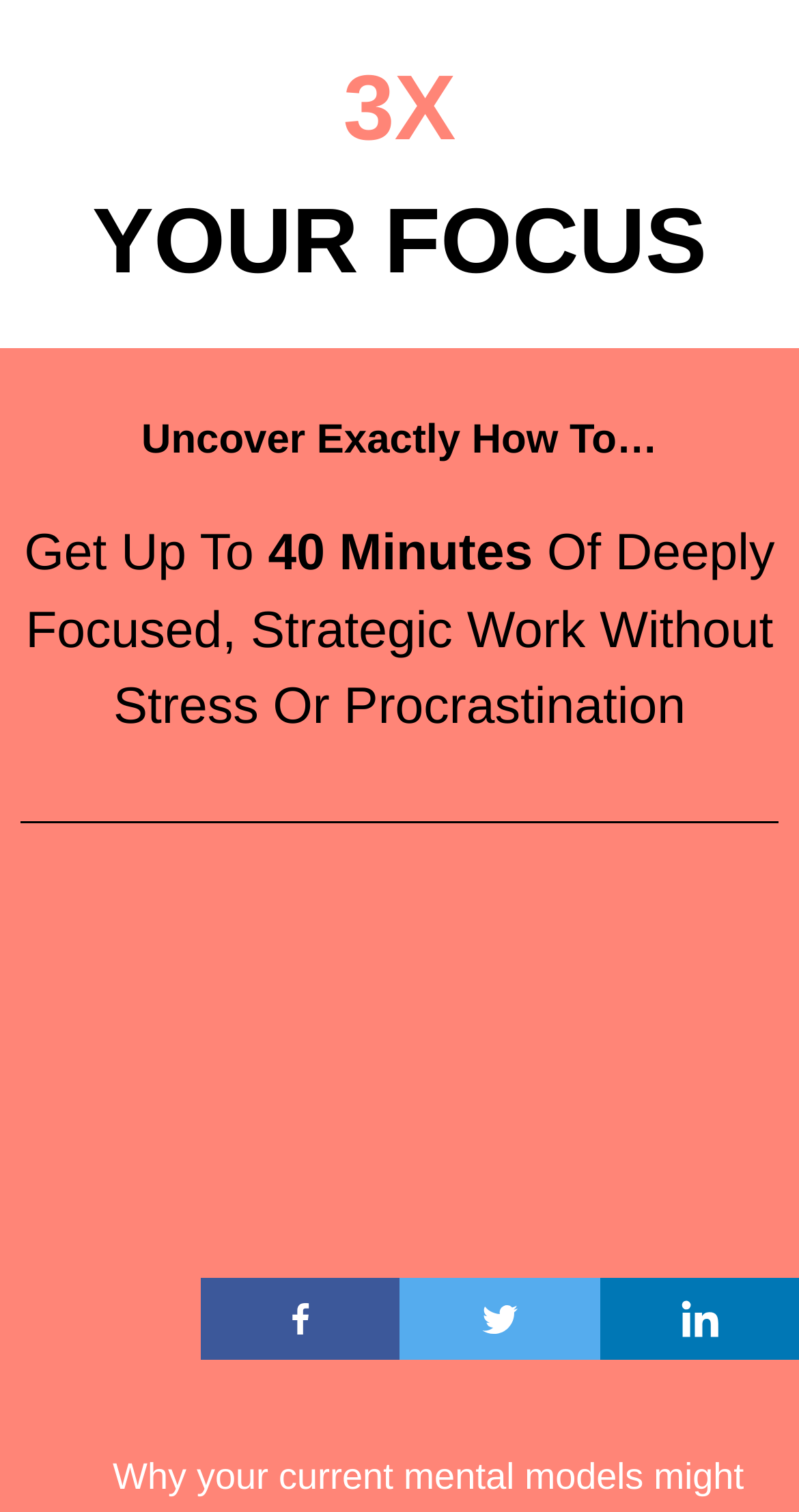From the element description: "Advice & Learning (773)", extract the bounding box coordinates of the UI element. The coordinates should be expressed as four float numbers between 0 and 1, in the order [left, top, right, bottom].

None